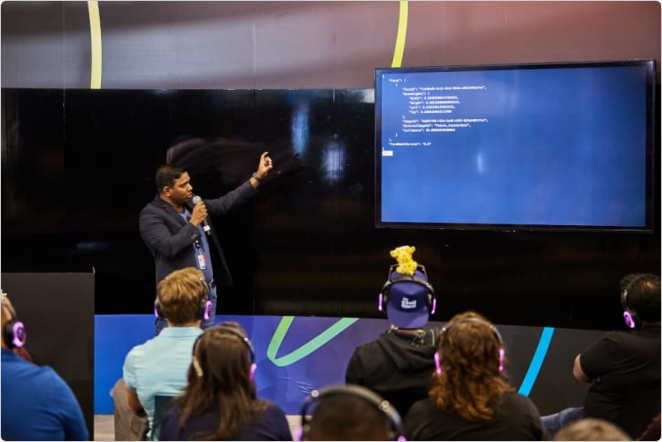Offer an in-depth description of the image.

In this engaging image captured during a talk, a speaker stands confidently in front of an audience, gesturing towards a large screen displaying coding content. The audience, wearing headphones, is focused on the presentation, highlighting an interactive and immersive learning environment. The speaker is dressed in a dark blazer, with an ID badge visible, suggesting a professional context, possibly related to technology or software development. The background features a sleek, modern design with vibrant colors, reflecting the innovative atmosphere typical of tech conferences. The presentation appears to involve discussing programming concepts, as indicated by the code displayed on the screen, making it relevant to attendees interested in tech advancements.